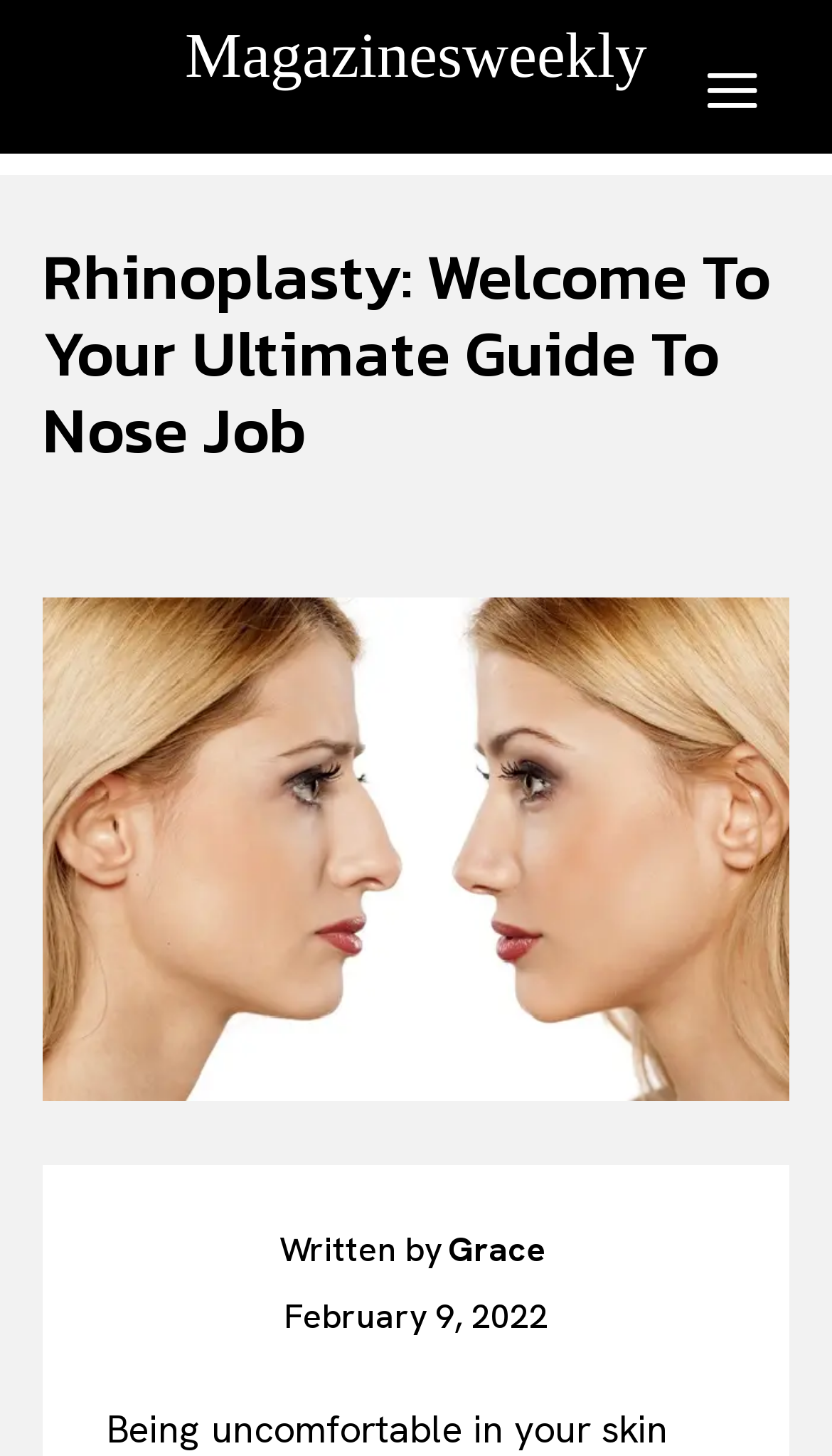What is the main topic of this webpage?
Using the visual information from the image, give a one-word or short-phrase answer.

Rhinoplasty